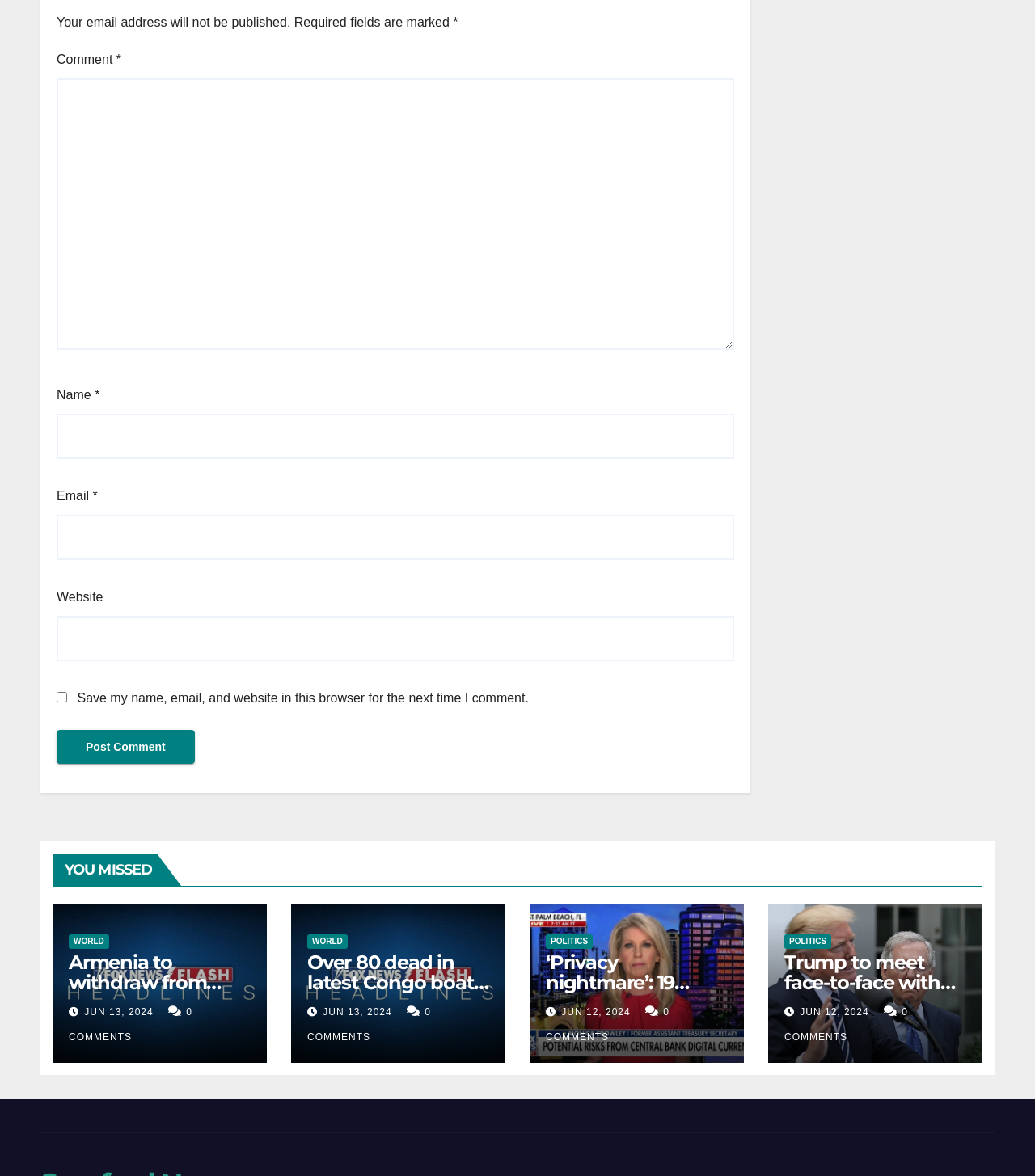Answer the question with a single word or phrase: 
How many comments are there on the 'Armenia to withdraw from Moscow-dominated security alliance as tensions flare' article?

0